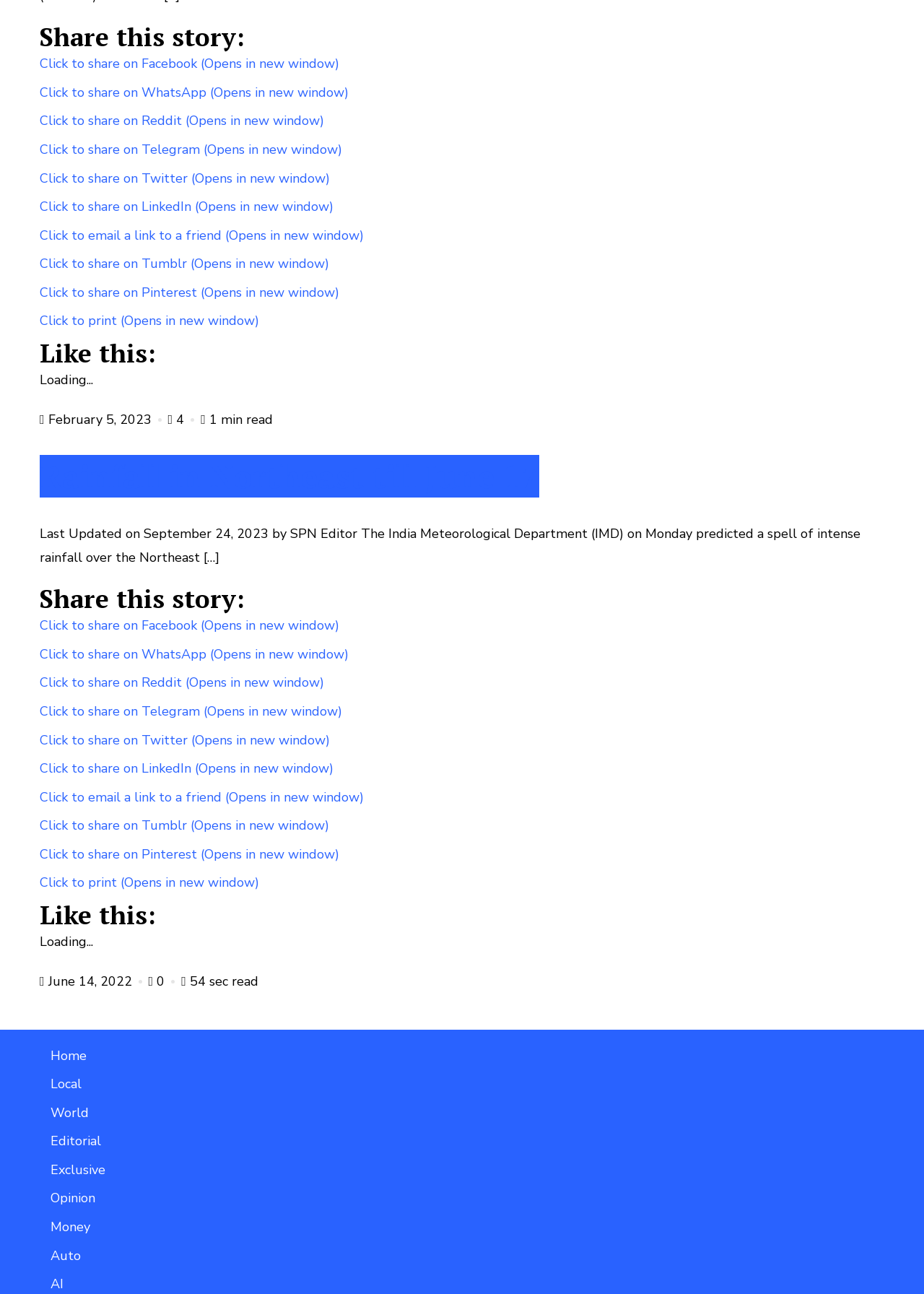Show the bounding box coordinates of the element that should be clicked to complete the task: "Click to view property location".

None